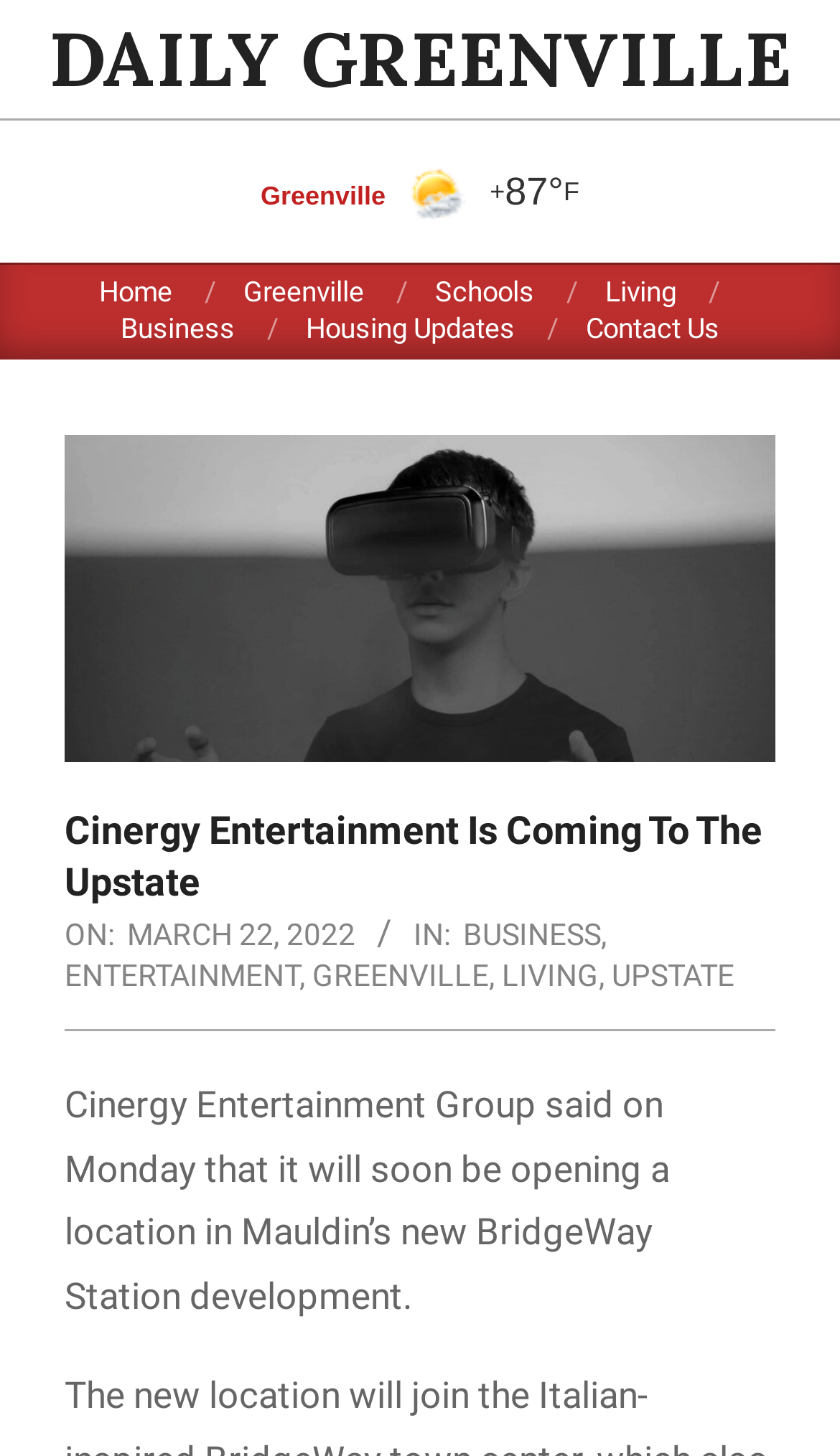Please identify the bounding box coordinates of the clickable region that I should interact with to perform the following instruction: "Click on ENGINEERING PLASTICS button". The coordinates should be expressed as four float numbers between 0 and 1, i.e., [left, top, right, bottom].

None